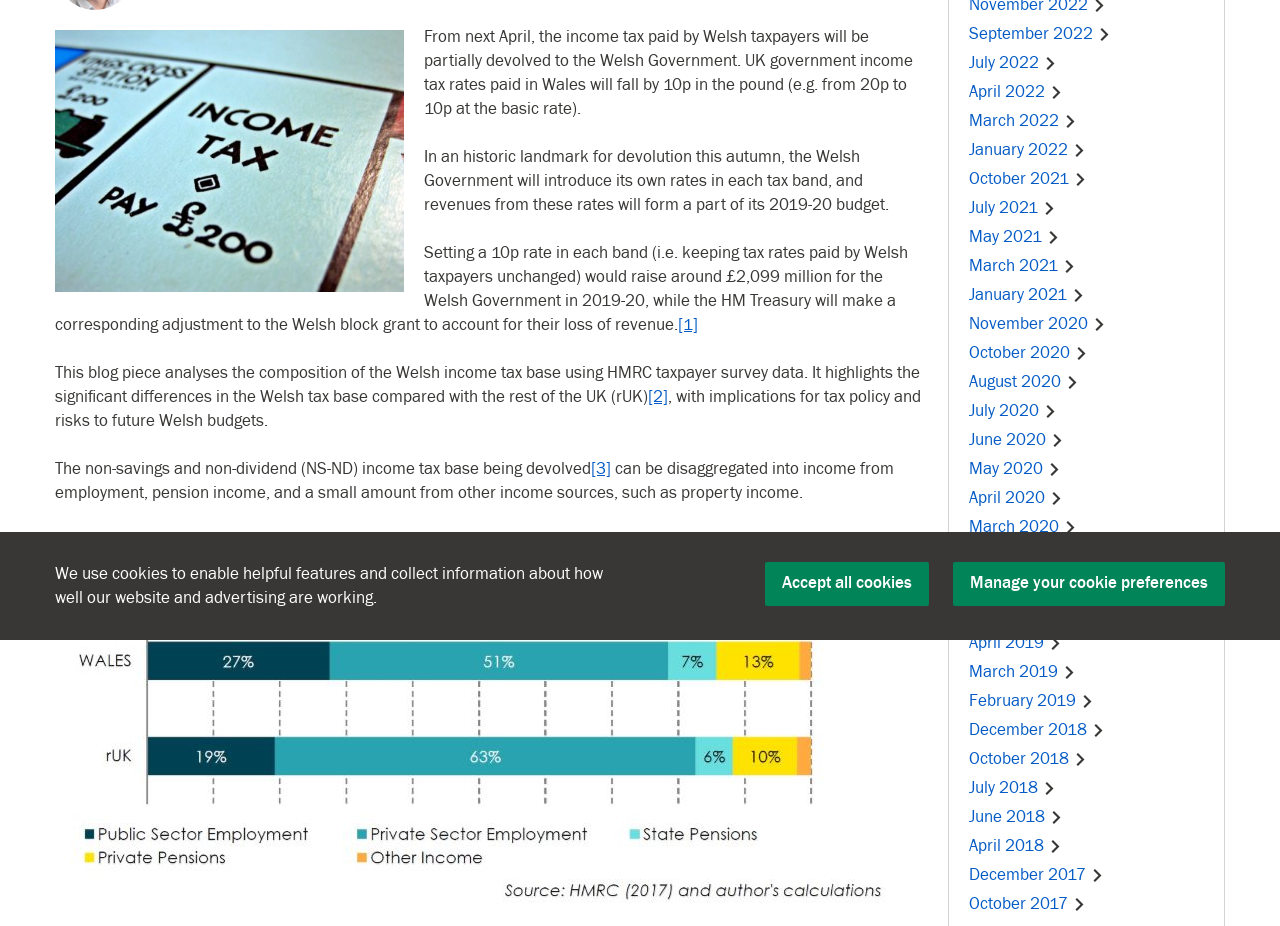From the webpage screenshot, identify the region described by May 2021Chevron right. Provide the bounding box coordinates as (top-left x, top-left y, bottom-right x, bottom-right y), with each value being a floating point number between 0 and 1.

[0.757, 0.245, 0.832, 0.267]